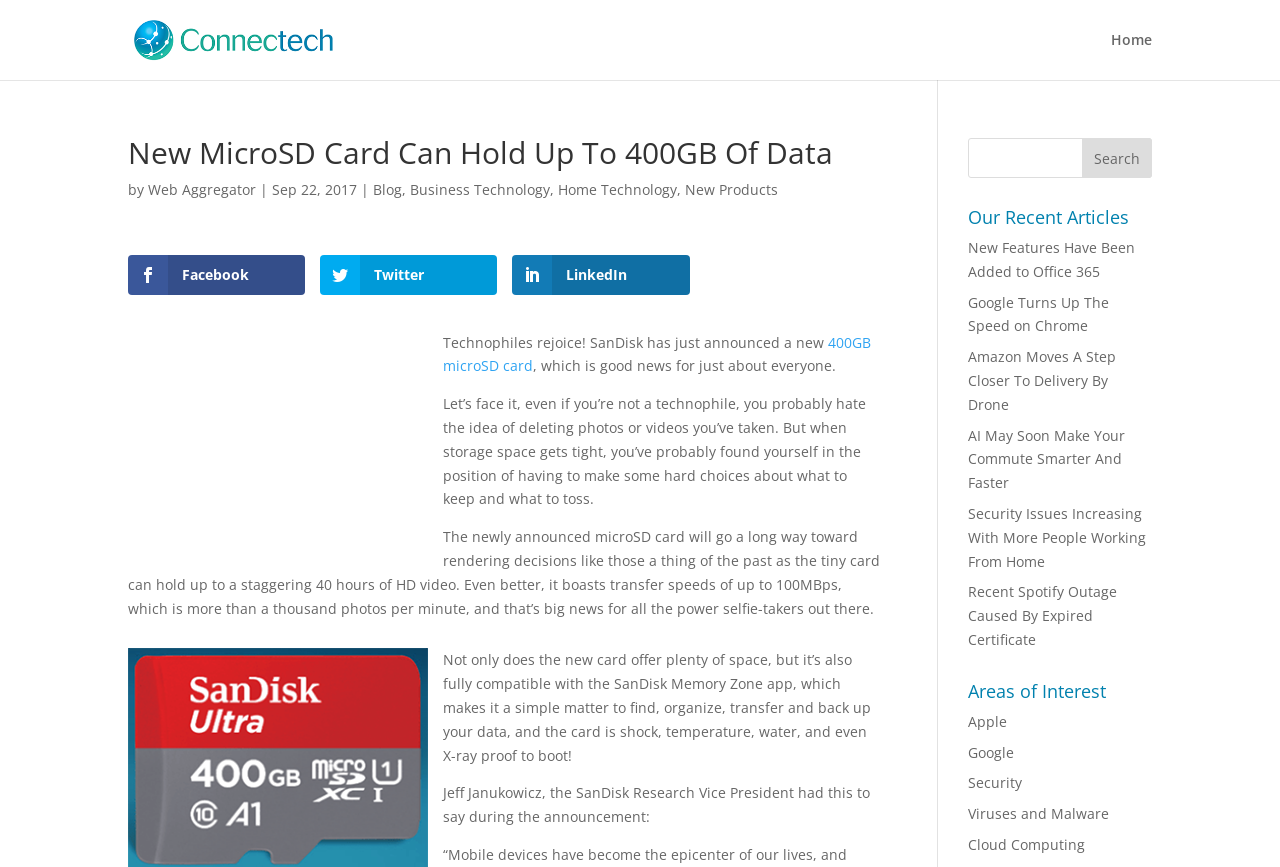What is the transfer speed of the new microSD card?
Please elaborate on the answer to the question with detailed information.

The answer can be found in the text 'boasts transfer speeds of up to 100MBps' which describes the features of the new microSD card.